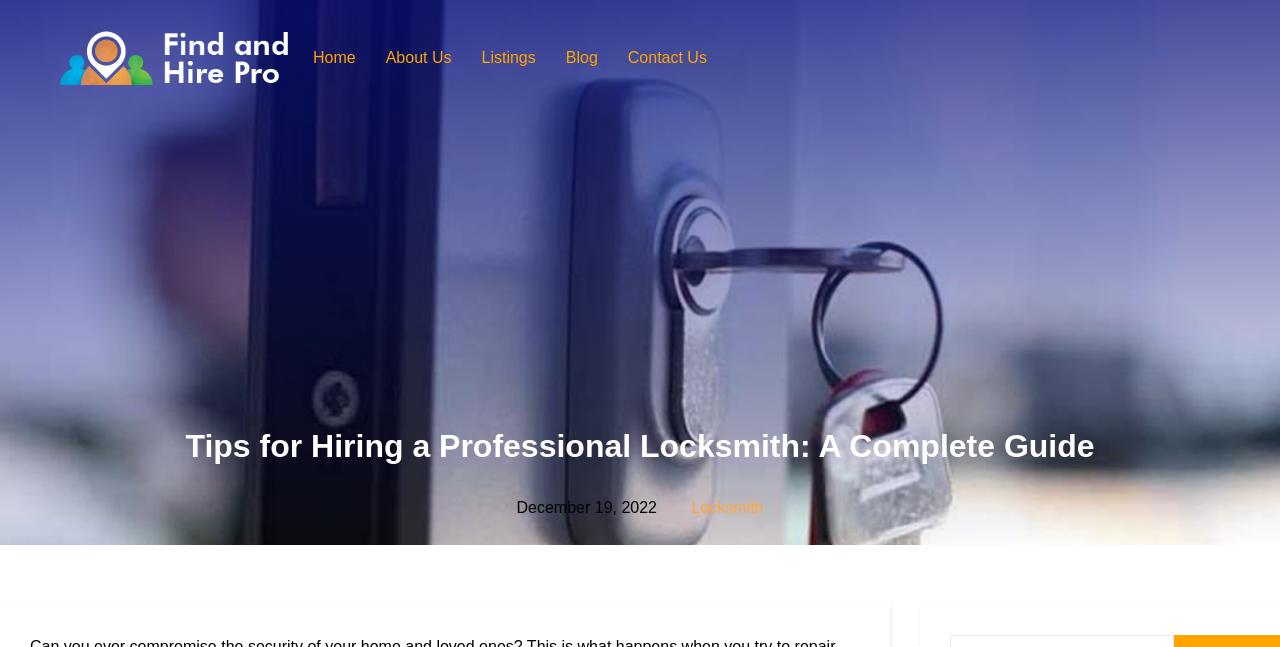Refer to the image and provide an in-depth answer to the question: 
What is the image at the top left?

I found the image at the top left by looking at the image element with the content 'Online USA Business Directory' located at the bounding box coordinates [0.047, 0.046, 0.227, 0.132].